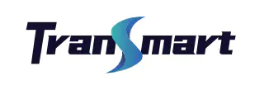Elaborate on the contents of the image in great detail.

The image displays the logo of Transmart, a company recognized as a professional manufacturer of transformer cores in China. The logo features the name "Transmart" prominently in a modern, bold typeface, with a stylized letter "S" that creatively incorporates shades of blue, symbolizing innovation and expertise in the soft magnetic materials industry. This visual branding is associated with Transmart's commitment to supplying customized solutions, including nanocrystalline and toroidal transformer cores, showcasing their role in advancing transformer technology.